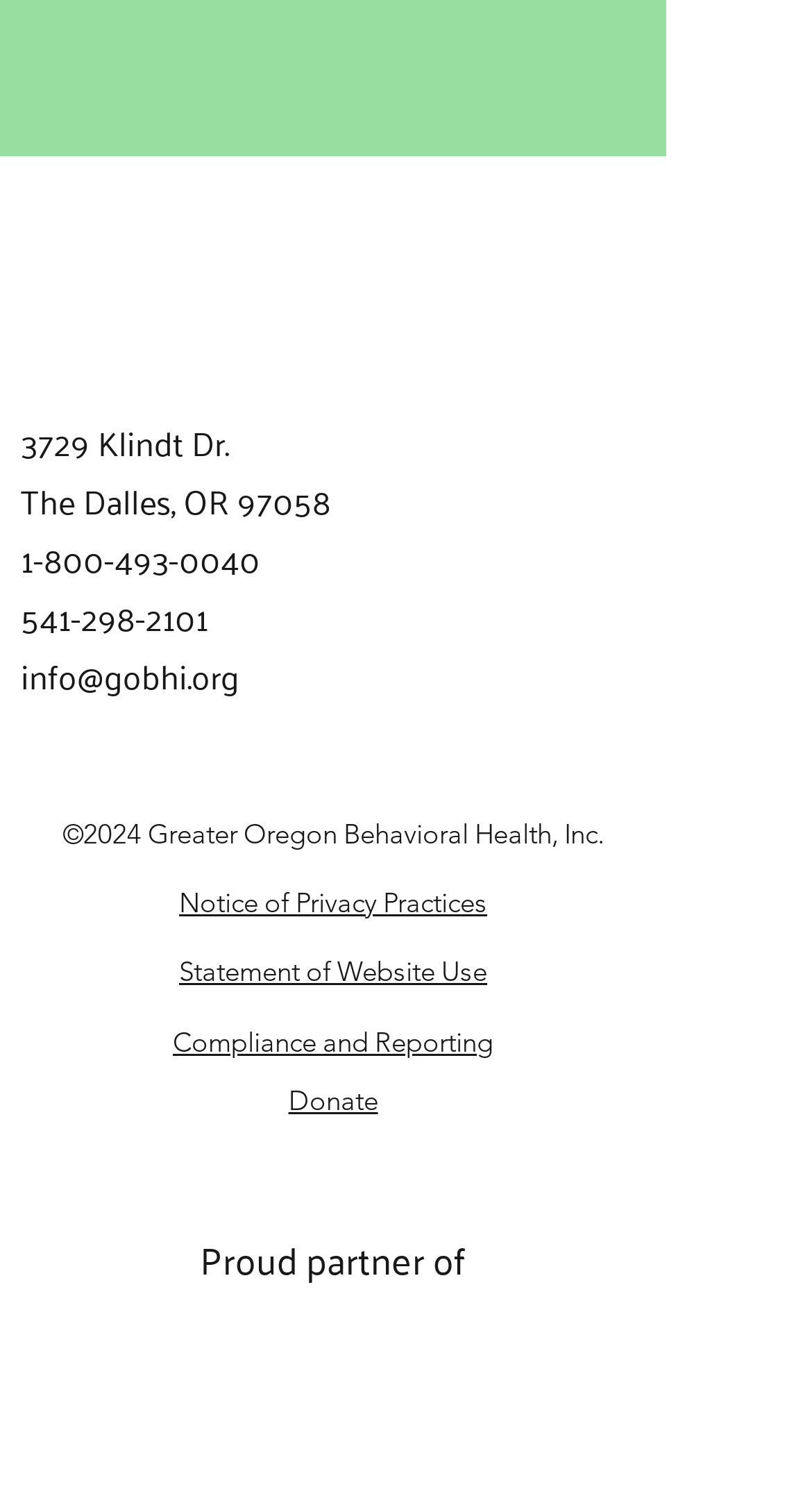Determine the coordinates of the bounding box for the clickable area needed to execute this instruction: "Click the LinkedIn link".

[0.349, 0.479, 0.4, 0.506]